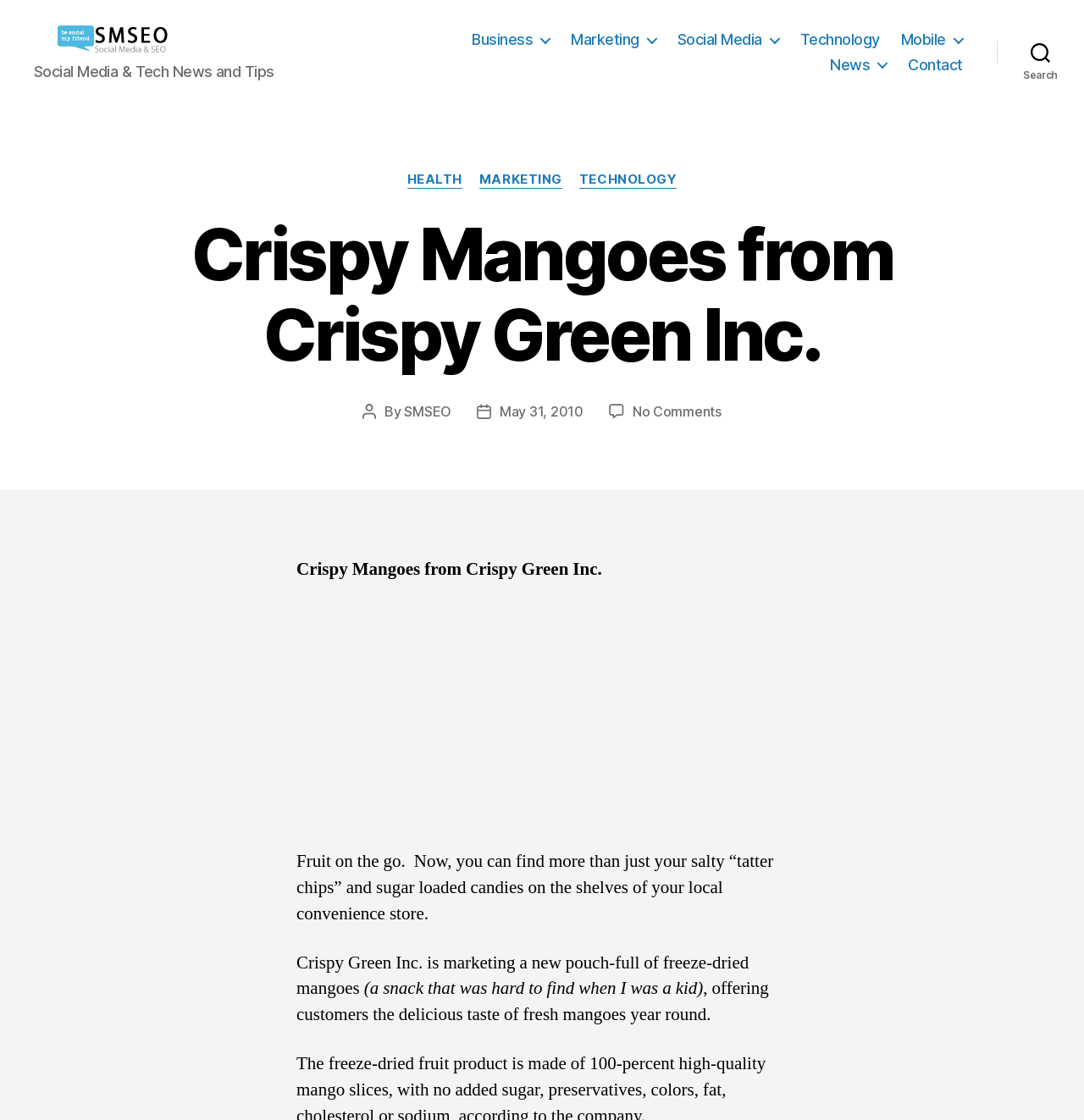What is the author of the post 'Crispy Mangoes from Crispy Green Inc.'?
Answer the question with as much detail as possible.

I found the answer by looking at the text content of the webpage, specifically the link 'SMSEO' which is labeled as 'Post author'.